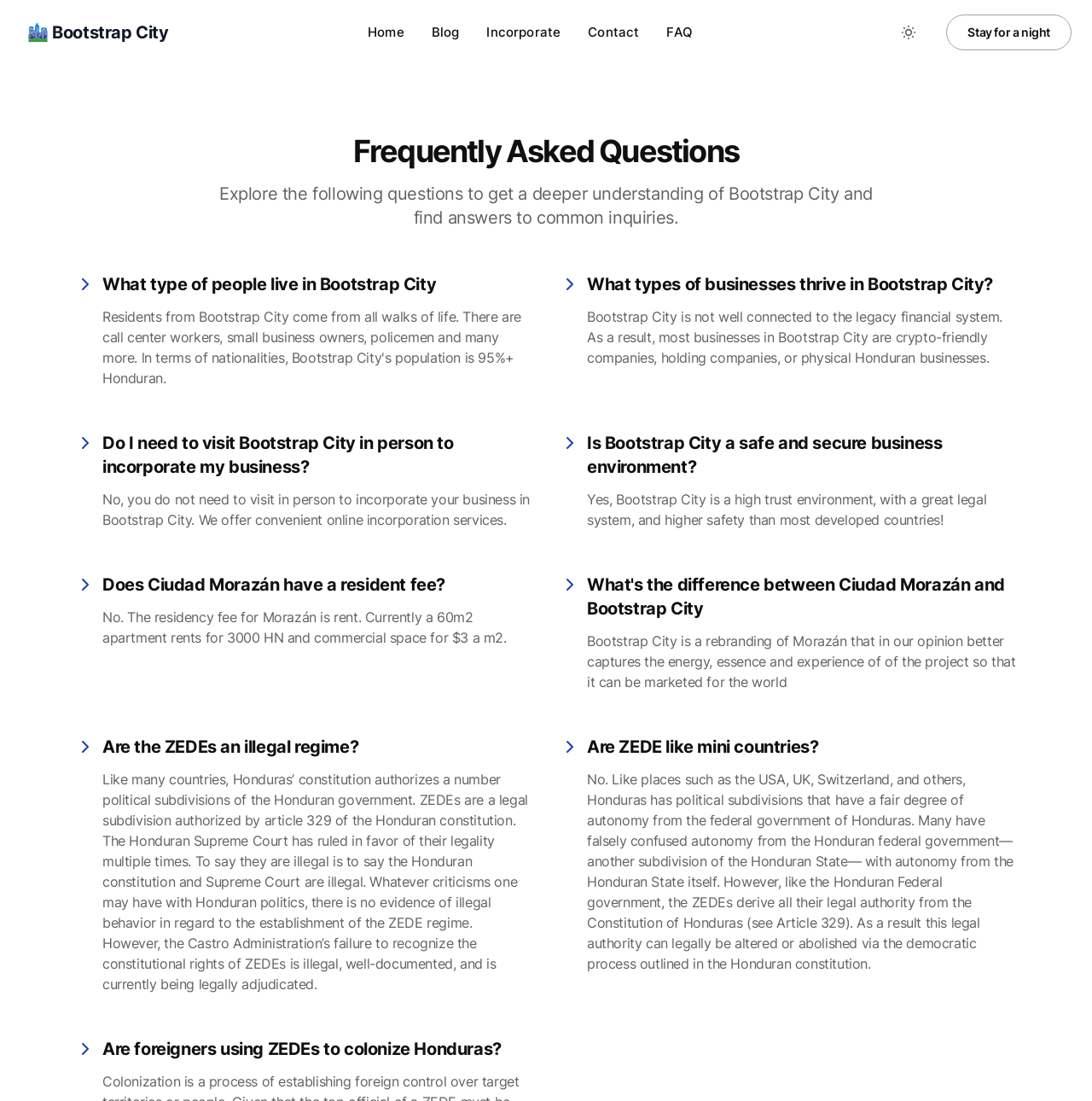Do I need to visit Bootstrap City to incorporate my business?
Please use the image to provide an in-depth answer to the question.

The webpage states that no, you do not need to visit in person to incorporate your business in Bootstrap City, as they offer convenient online incorporation services.